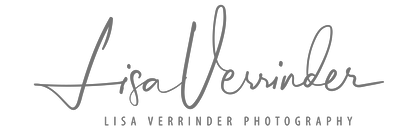Answer briefly with one word or phrase:
What is the purpose of the logo?

To represent Lisa Verrinder's photography brand